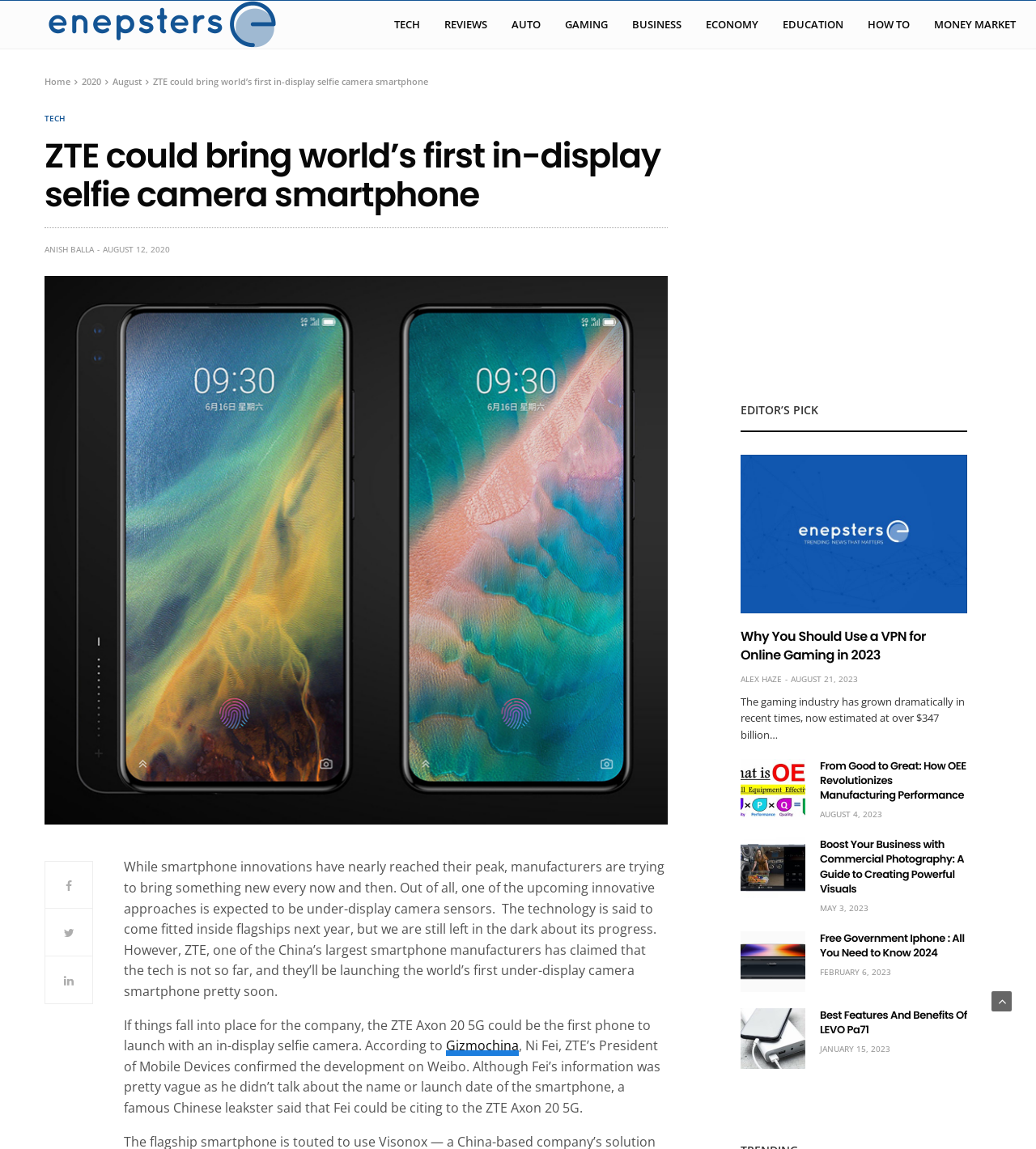Identify the bounding box coordinates of the clickable region to carry out the given instruction: "View the image of 'ZTE Axon 20 5G in display selfie camera'".

[0.043, 0.24, 0.645, 0.718]